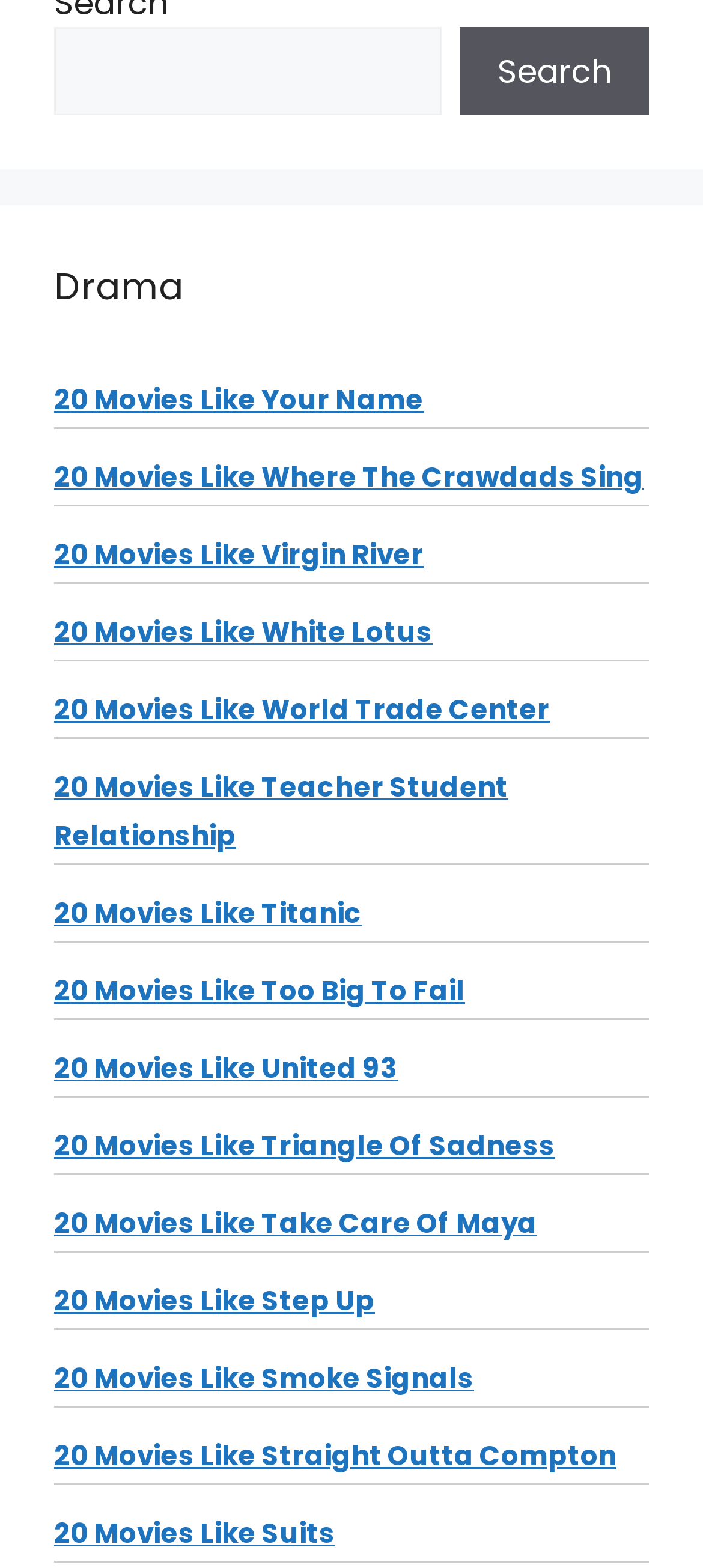Please identify the bounding box coordinates of the clickable element to fulfill the following instruction: "view movies like Your Name". The coordinates should be four float numbers between 0 and 1, i.e., [left, top, right, bottom].

[0.077, 0.243, 0.603, 0.267]